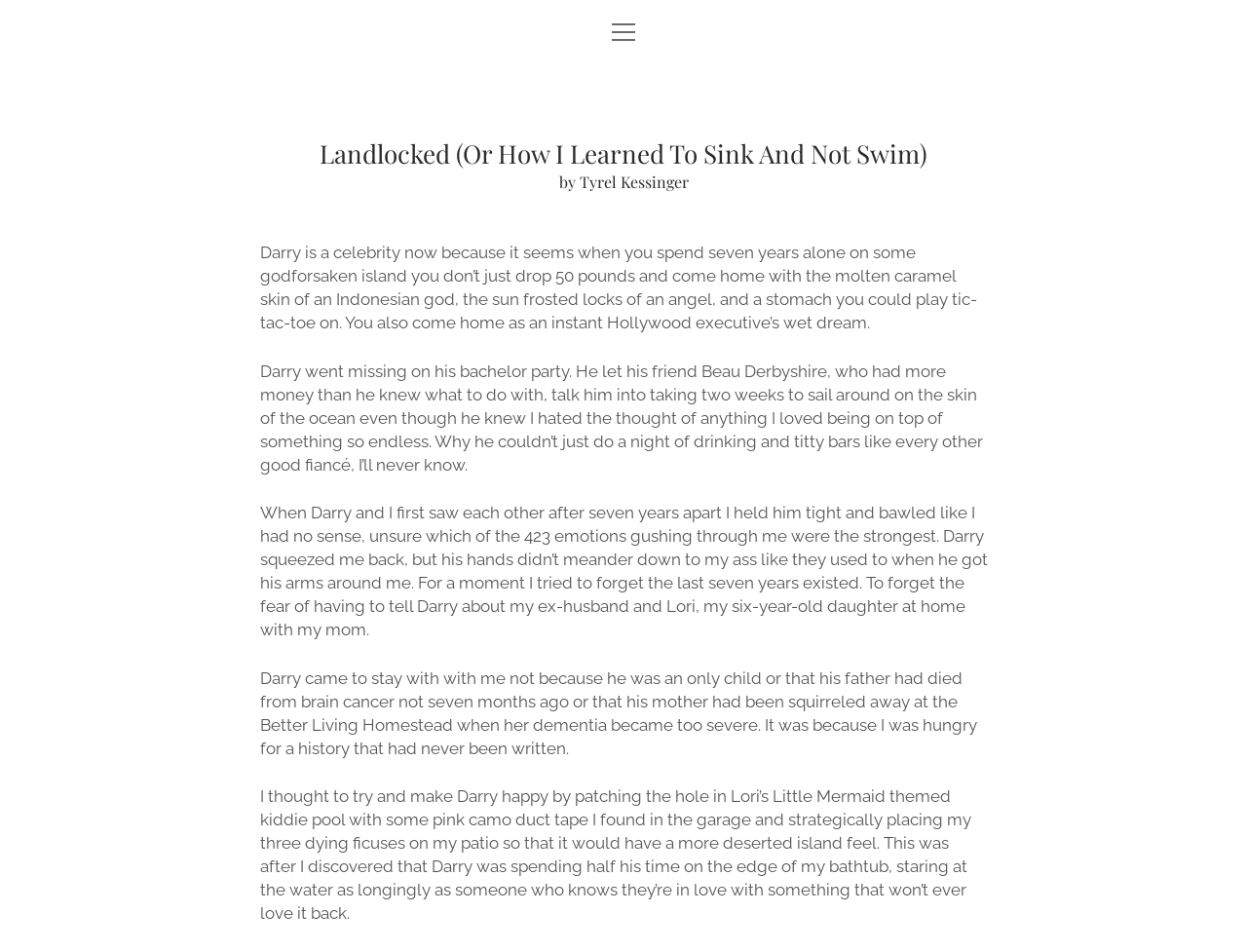Identify and provide the bounding box coordinates of the UI element described: "Home". The coordinates should be formatted as [left, top, right, bottom], with each number being a float between 0 and 1.

[0.476, 0.025, 0.524, 0.061]